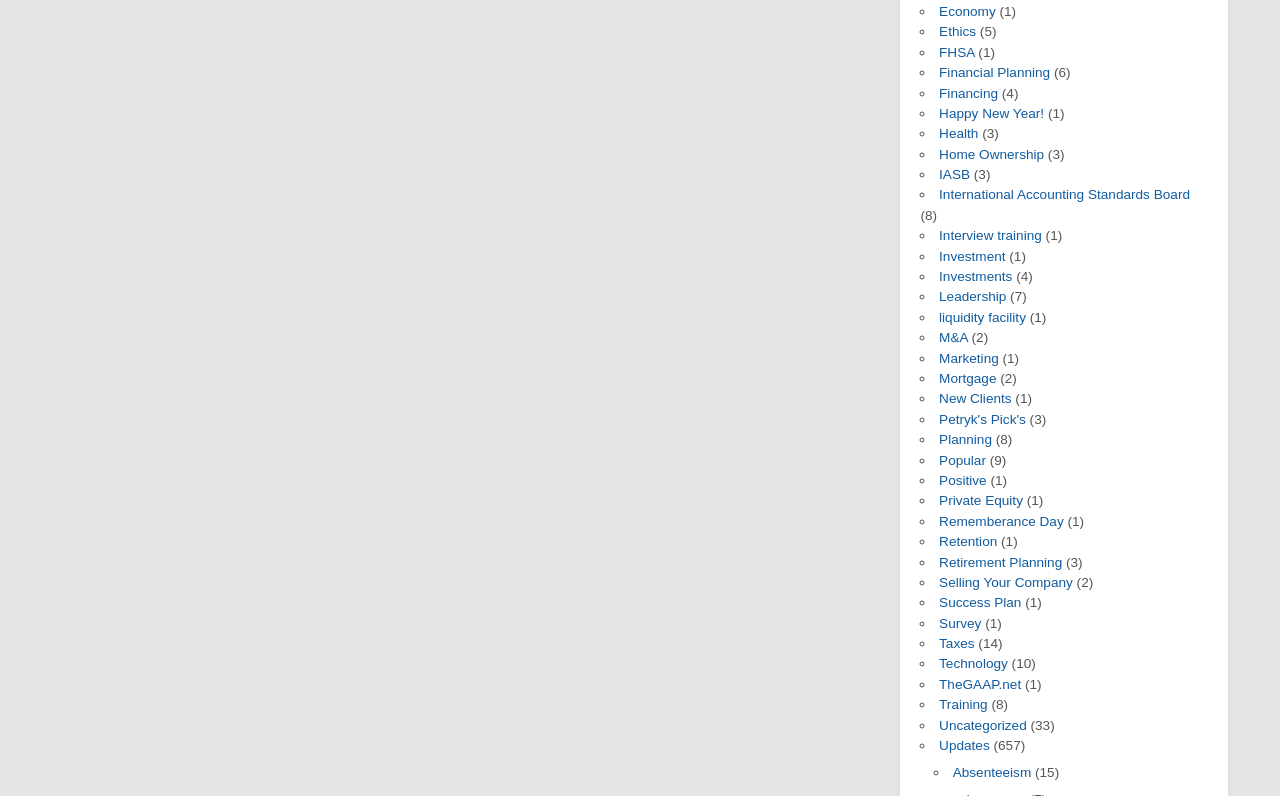Please locate the clickable area by providing the bounding box coordinates to follow this instruction: "Learn about Investment".

[0.734, 0.312, 0.786, 0.331]